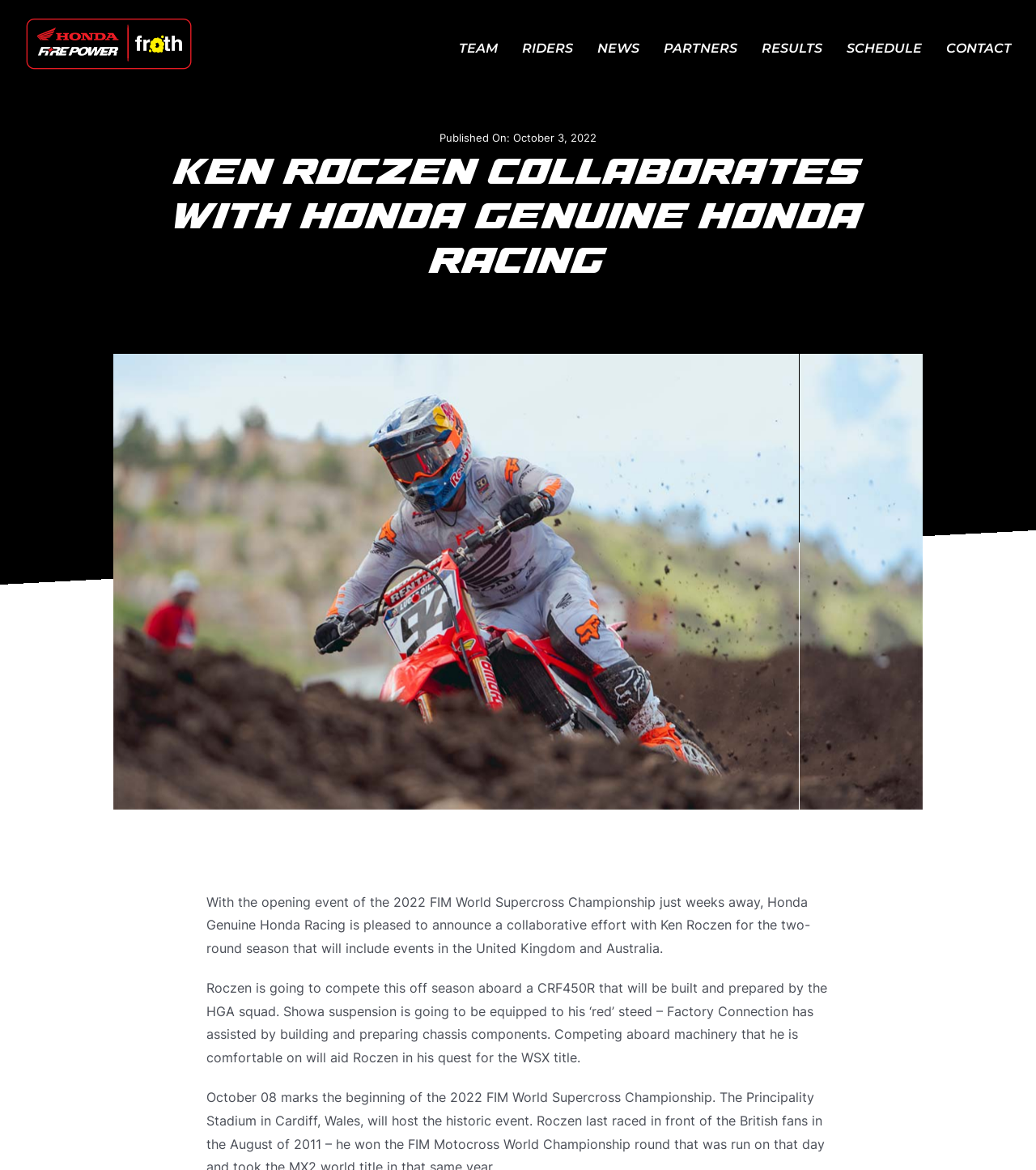Find and provide the bounding box coordinates for the UI element described with: "Go to Top".

[0.904, 0.862, 0.941, 0.886]